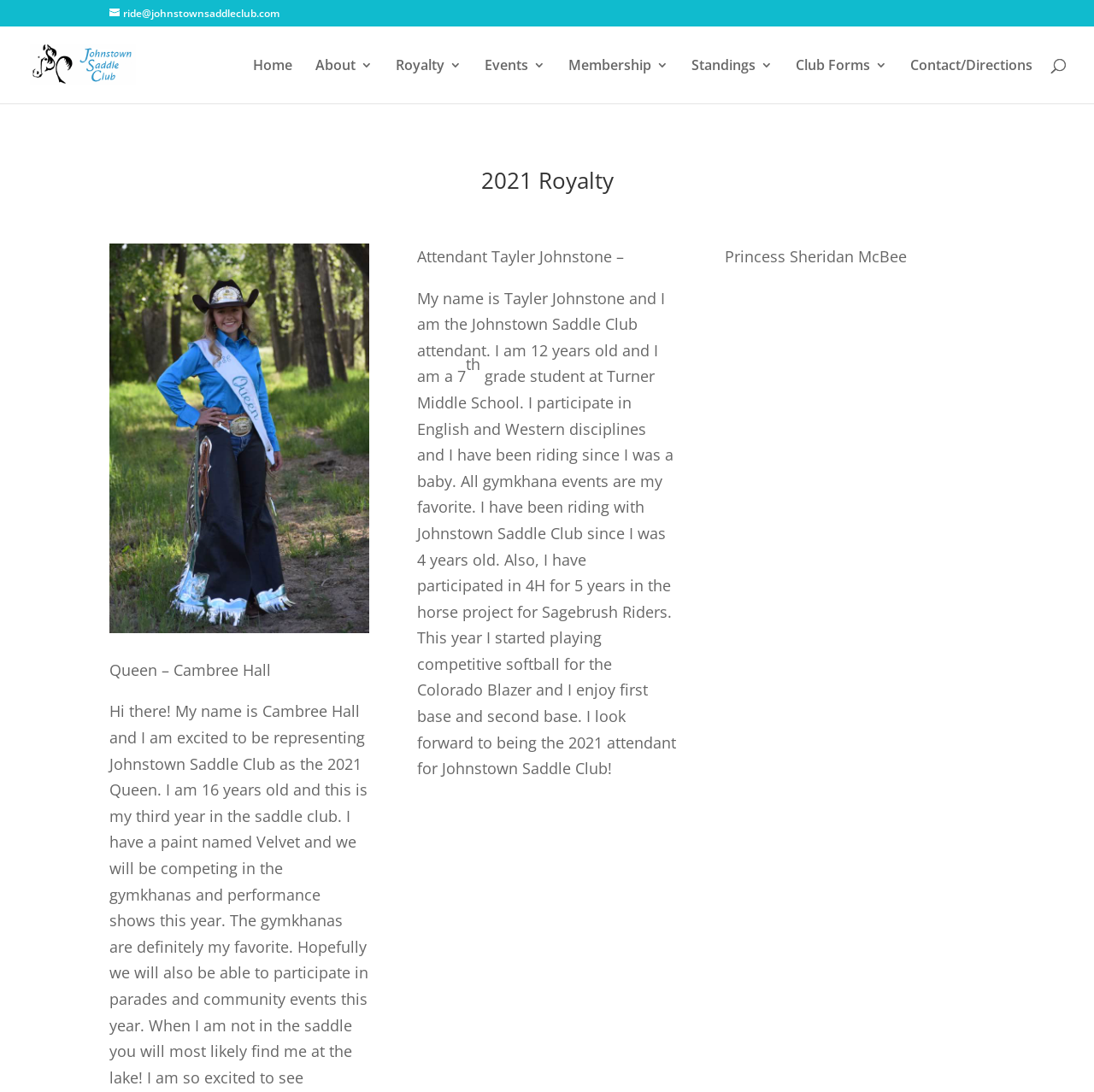Please determine the bounding box coordinates of the area that needs to be clicked to complete this task: 'Search for something'. The coordinates must be four float numbers between 0 and 1, formatted as [left, top, right, bottom].

[0.053, 0.024, 0.953, 0.025]